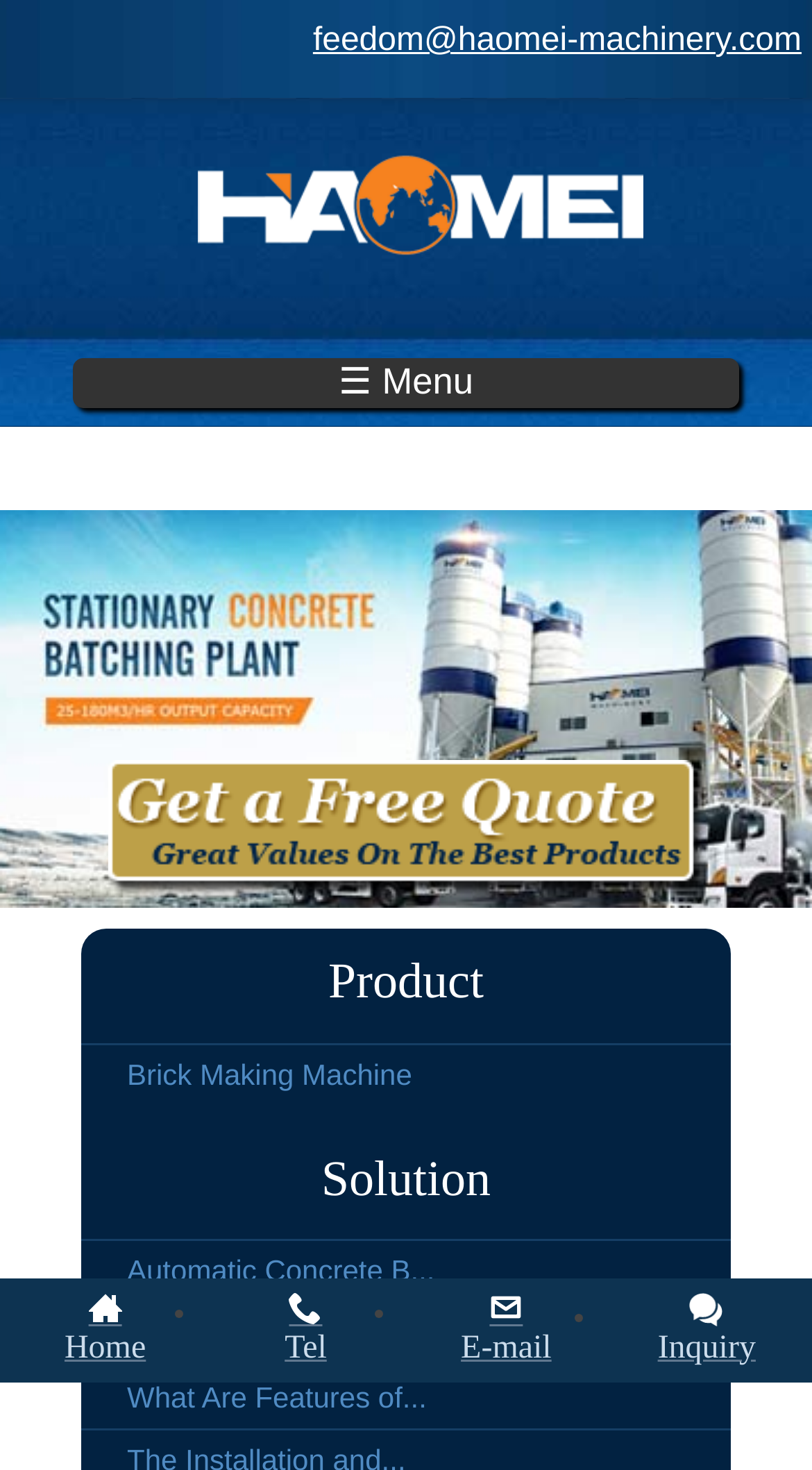Provide the text content of the webpage's main heading.

Automatic Concrete Block Machine to Zambia